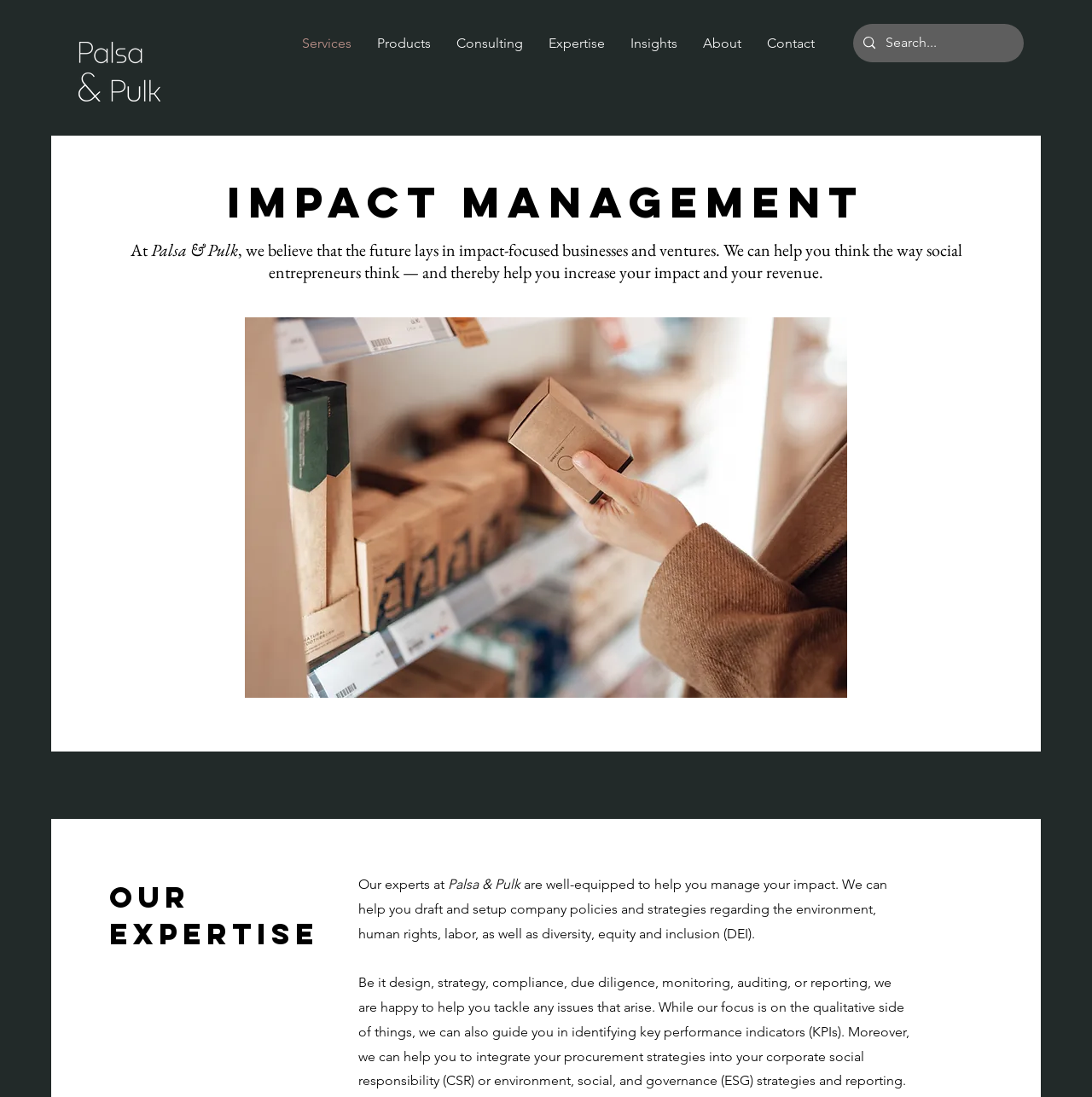Locate the bounding box of the UI element described in the following text: "Expertise".

[0.491, 0.02, 0.566, 0.059]